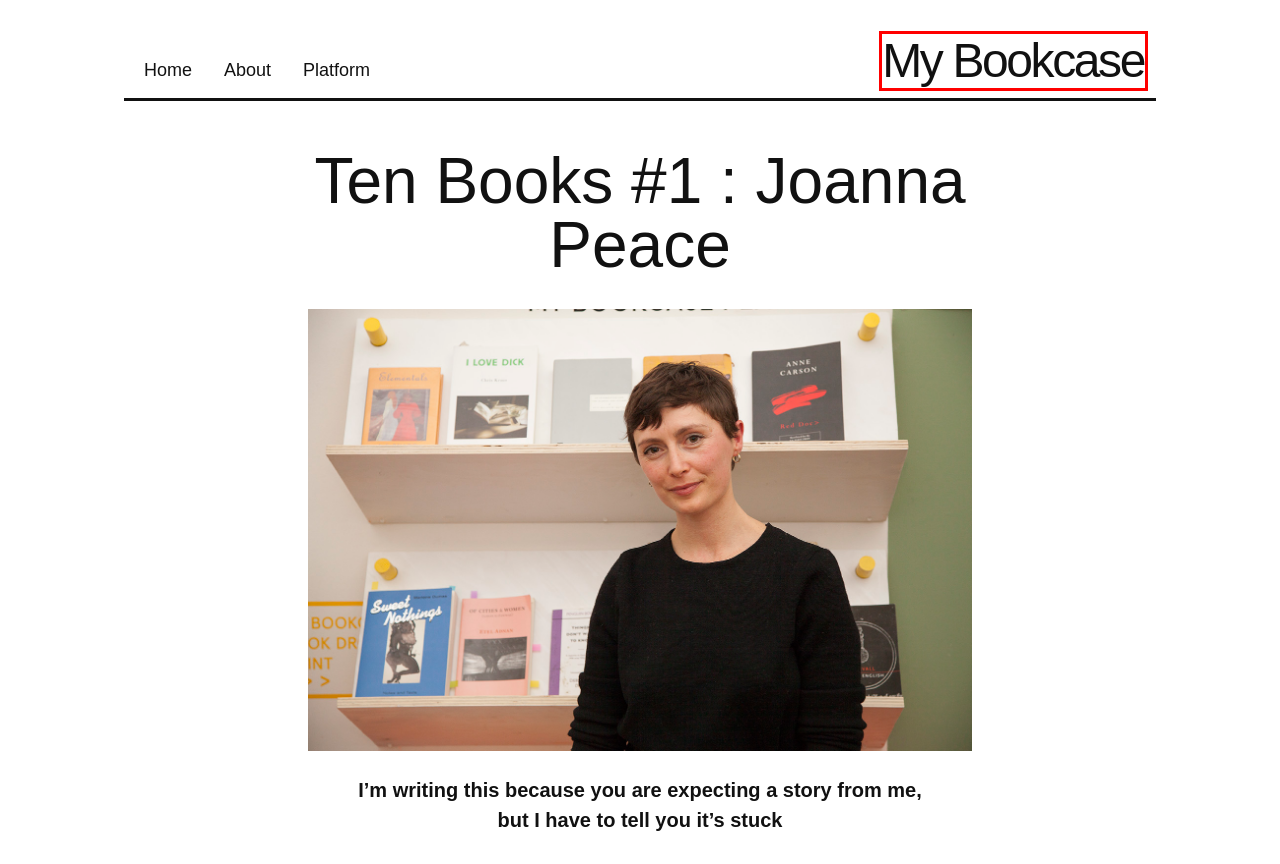Consider the screenshot of a webpage with a red bounding box and select the webpage description that best describes the new page that appears after clicking the element inside the red box. Here are the candidates:
A. Open Book#2 – My Bookcase
B. My Bookcase Store – My Bookcase
C. Privacy Policy / Terms & Conditions – My Bookcase
D. Readers & Publishers x Printing Plant 2019 – My Bookcase
E. About – My Bookcase
F. Workshop with New Modernist Editing – My Bookcase
G. Platform – My Bookcase
H. My Bookcase – Connecting people through books

H